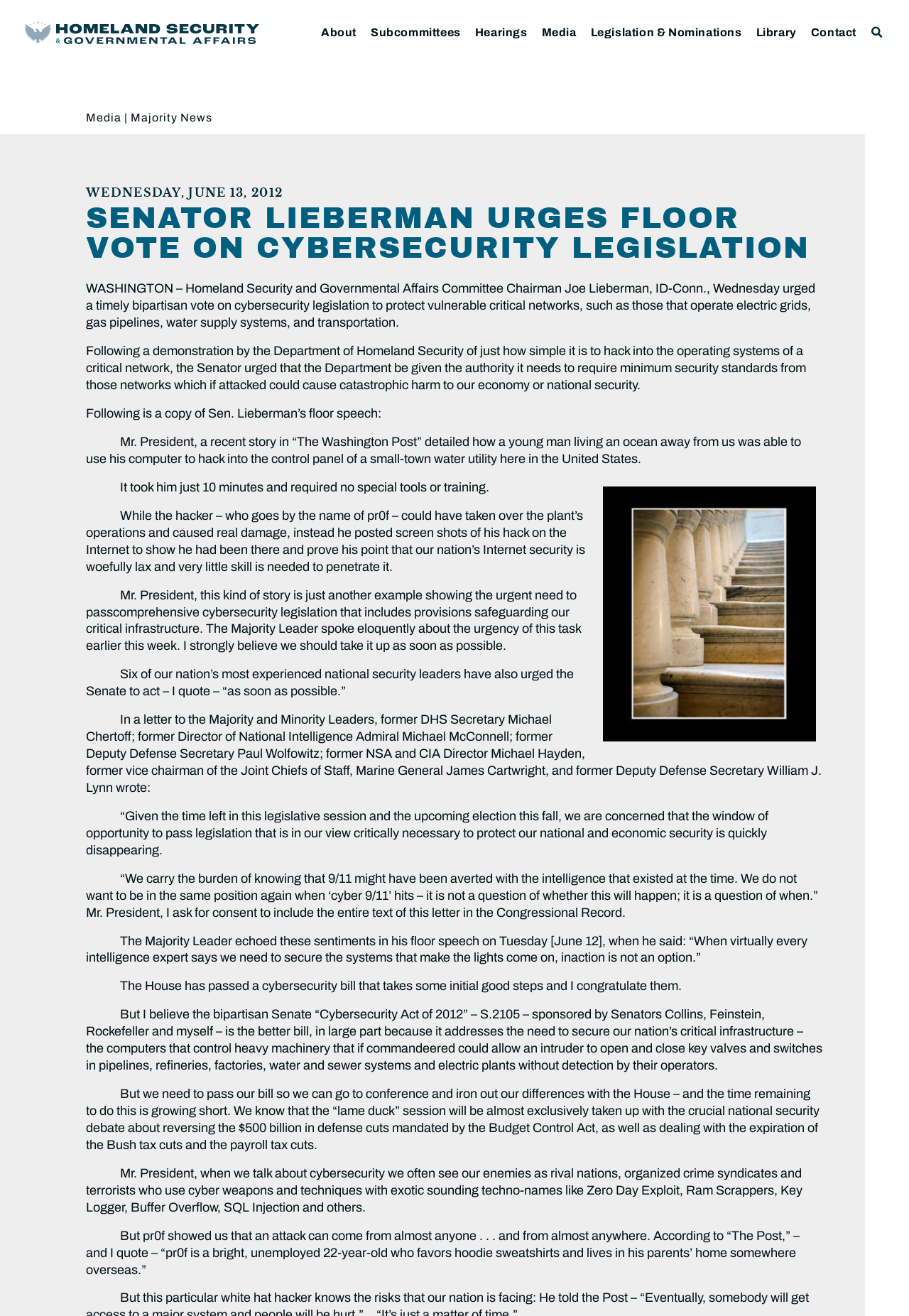Locate the coordinates of the bounding box for the clickable region that fulfills this instruction: "Read Majority News".

[0.144, 0.085, 0.234, 0.094]